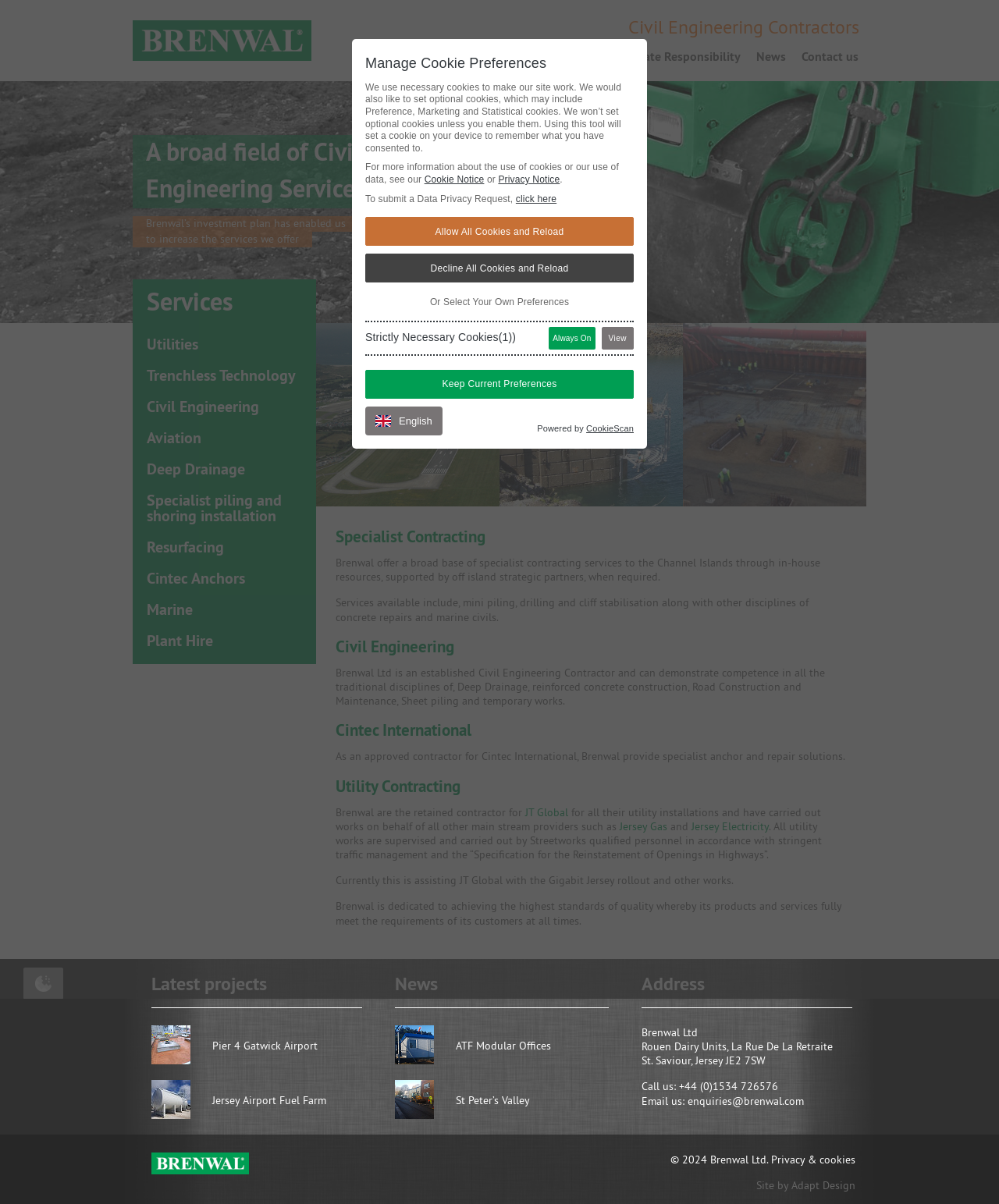Kindly respond to the following question with a single word or a brief phrase: 
What is the address of Brenwal Ltd?

Rouen Dairy Units, La Rue De La Retraite, St. Saviour, Jersey JE2 7SW